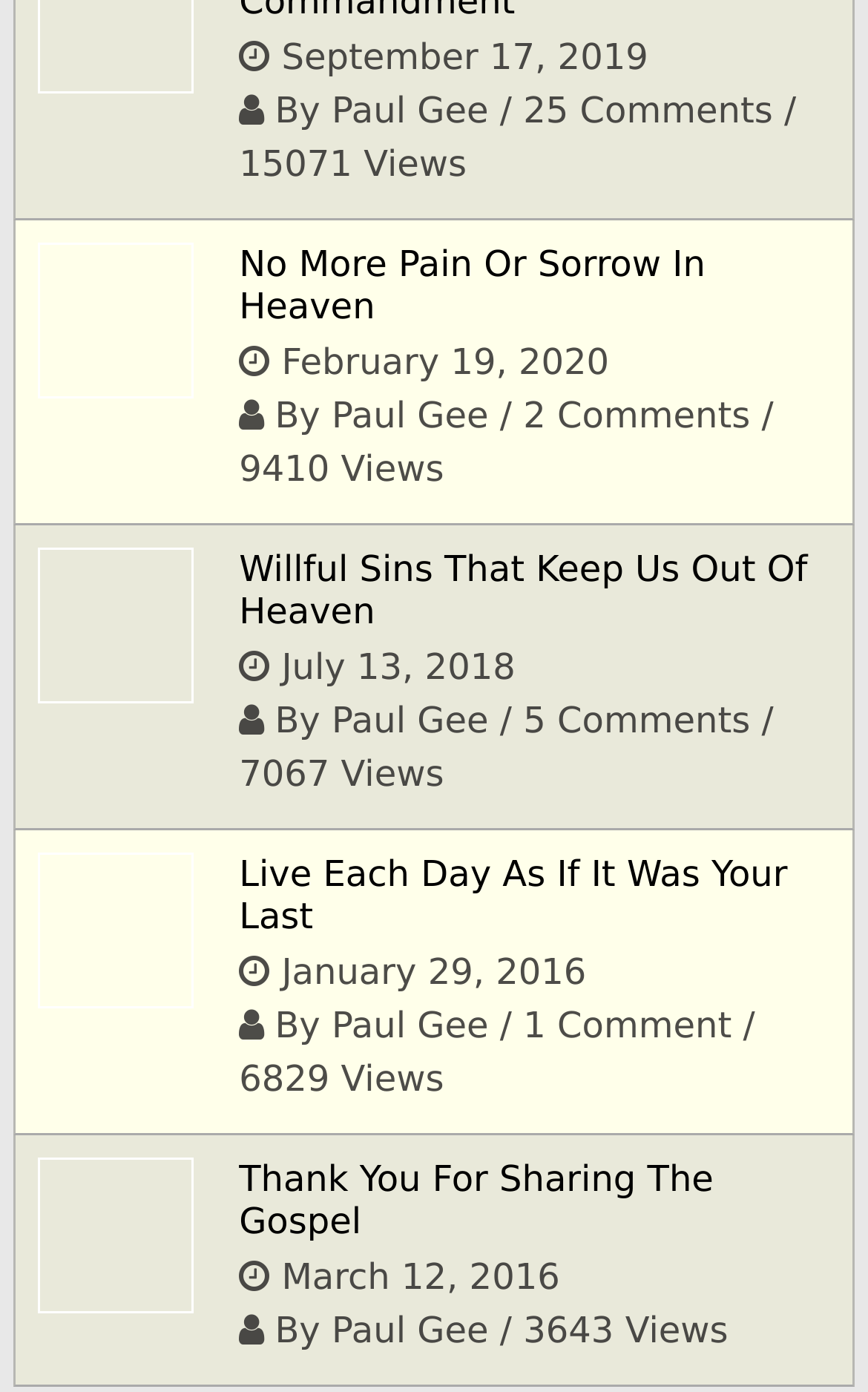Who is the author of most articles?
Examine the screenshot and reply with a single word or phrase.

Paul Gee